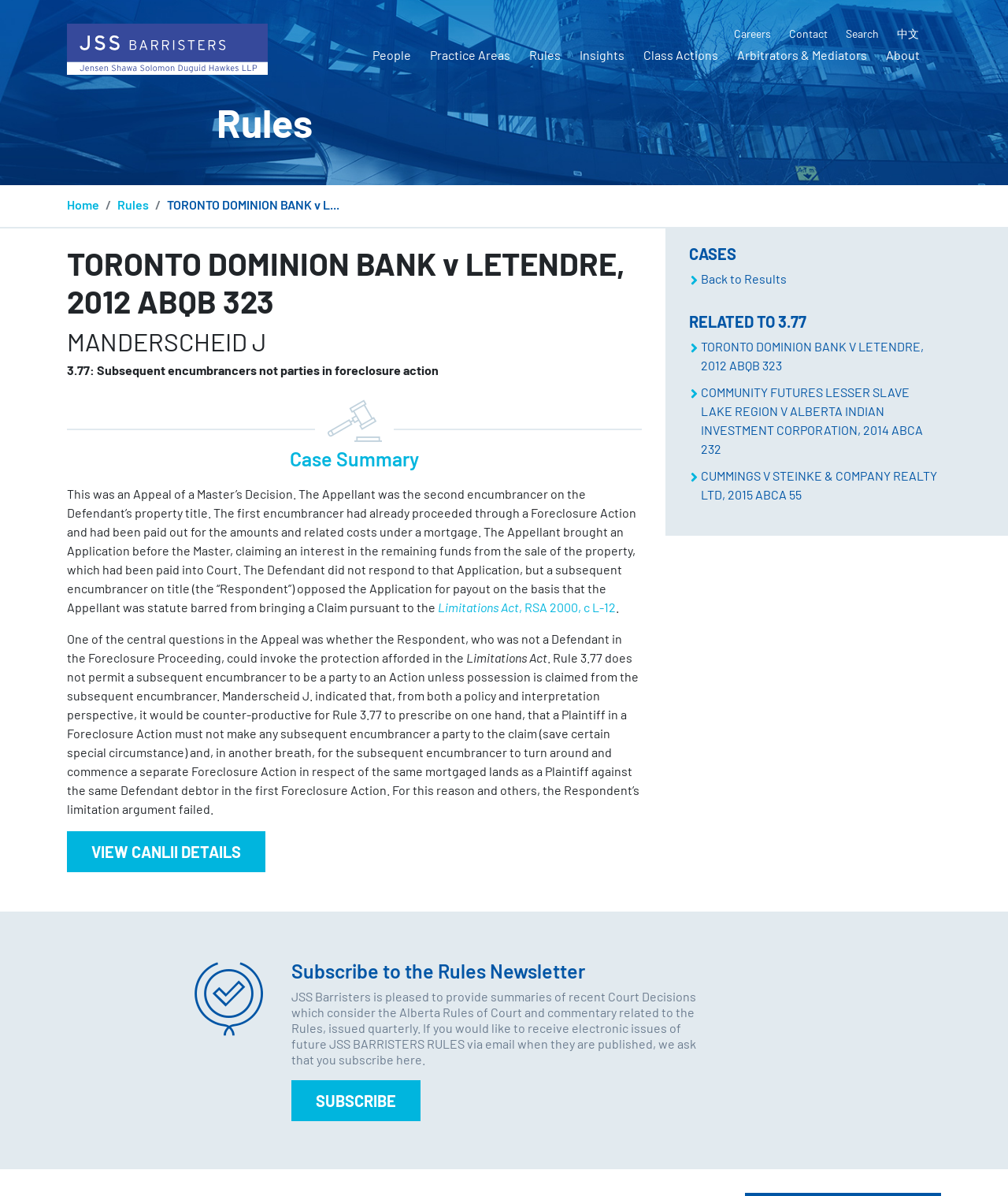Please determine the bounding box coordinates of the area that needs to be clicked to complete this task: 'View the 'Case Summary''. The coordinates must be four float numbers between 0 and 1, formatted as [left, top, right, bottom].

[0.078, 0.373, 0.625, 0.4]